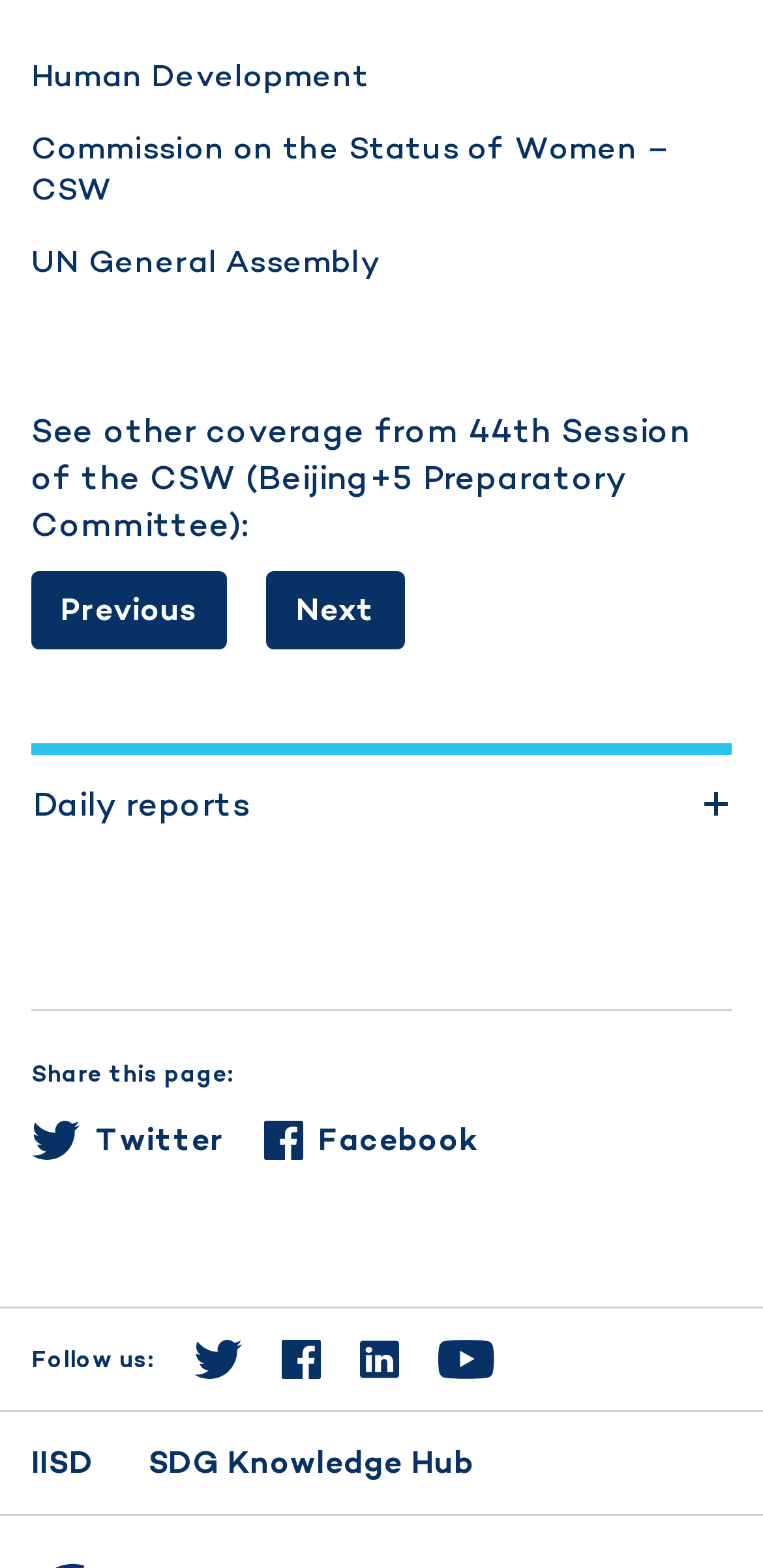What is the title of the current page coverage?
Answer the question with detailed information derived from the image.

The title of the current page coverage can be found in the heading element with the text 'See other coverage from 44th Session of the CSW (Beijing+5 Preparatory Committee):' at the top of the page.